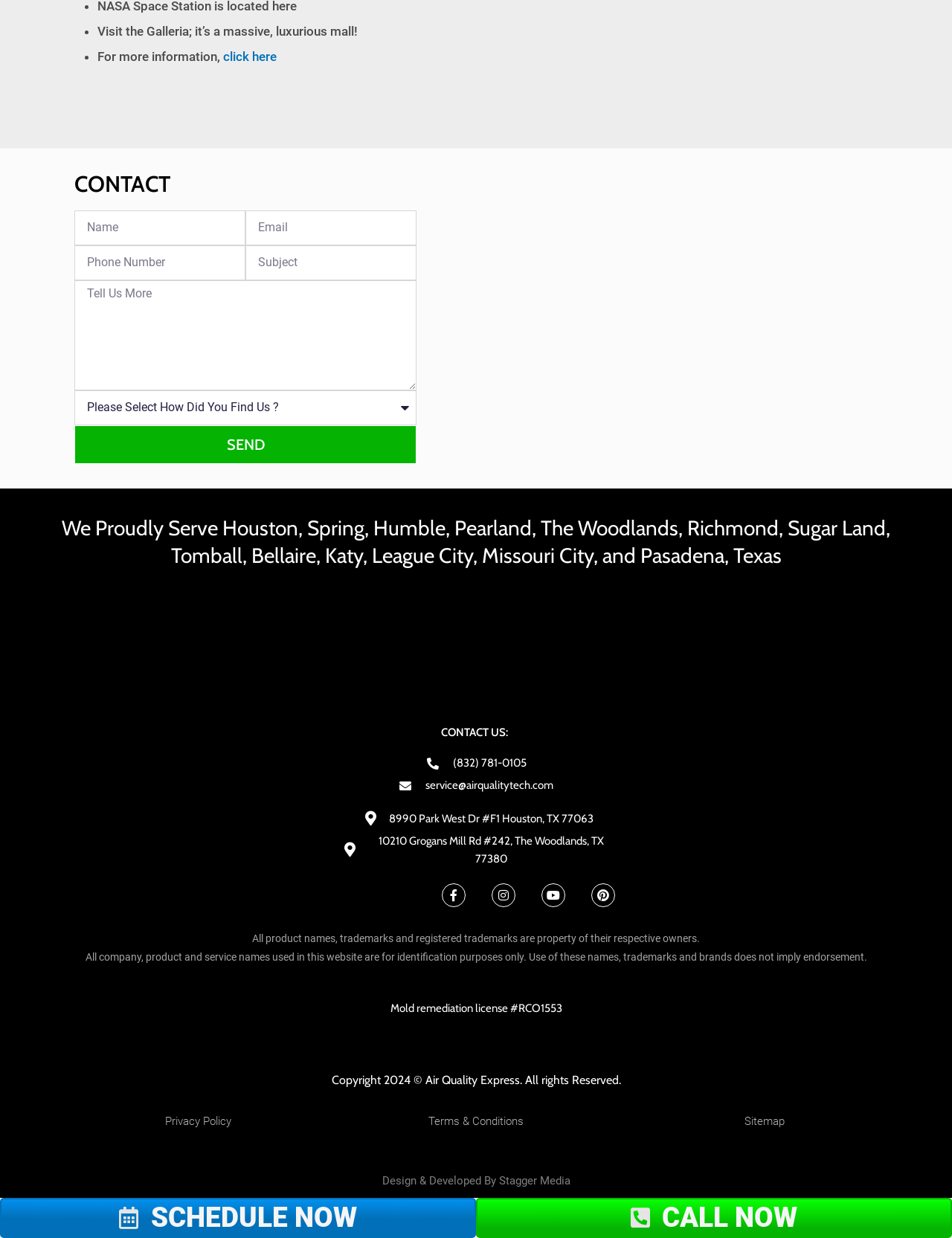With reference to the image, please provide a detailed answer to the following question: What cities are served by the company?

The webpage mentions that the company proudly serves several cities in Texas, including Houston, Spring, Humble, Pearland, The Woodlands, Richmond, Sugar Land, Tomball, Bellaire, Katy, League City, Missouri City, and Pasadena.